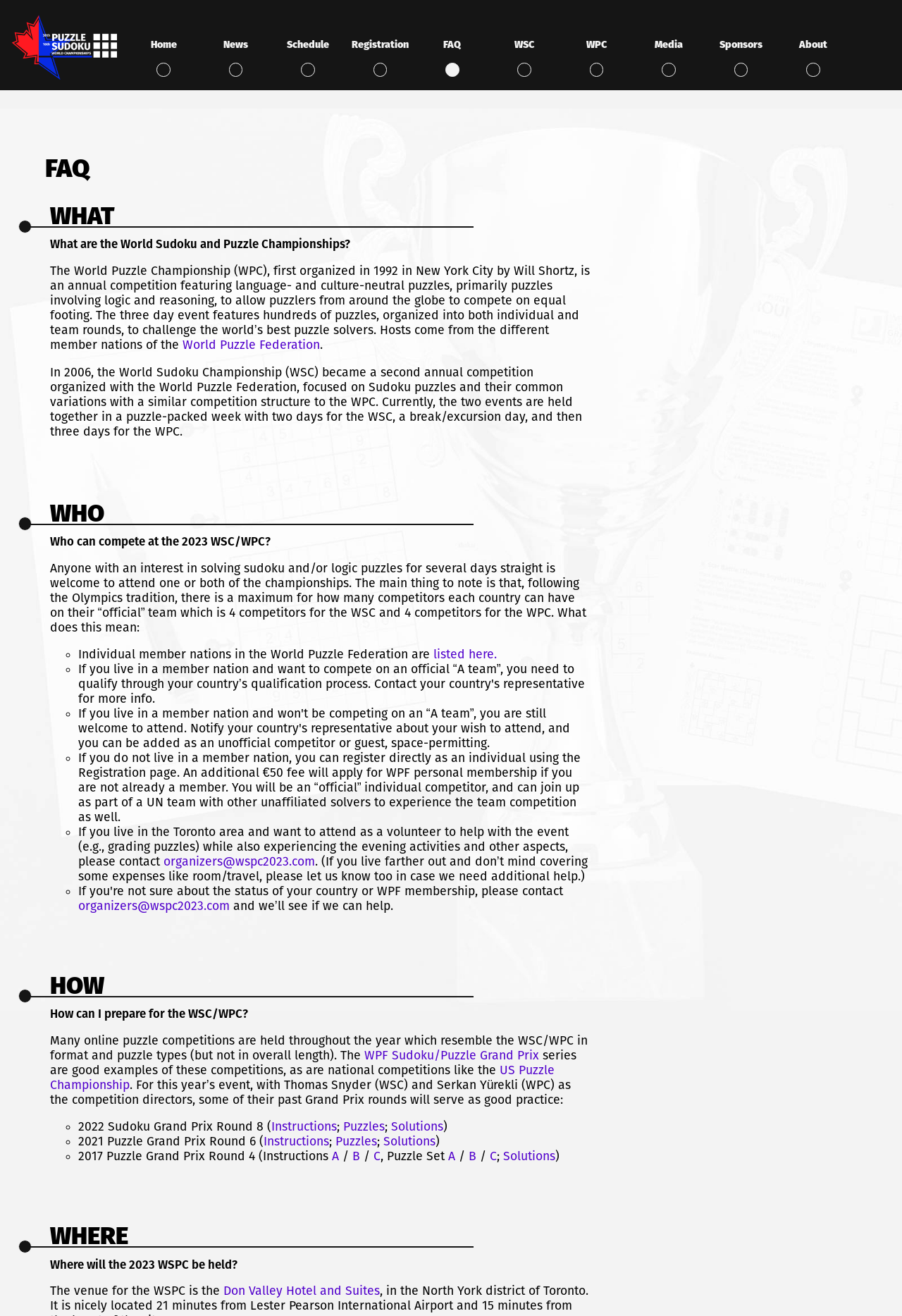Please provide the bounding box coordinate of the region that matches the element description: November 16, 2023. Coordinates should be in the format (top-left x, top-left y, bottom-right x, bottom-right y) and all values should be between 0 and 1.

None